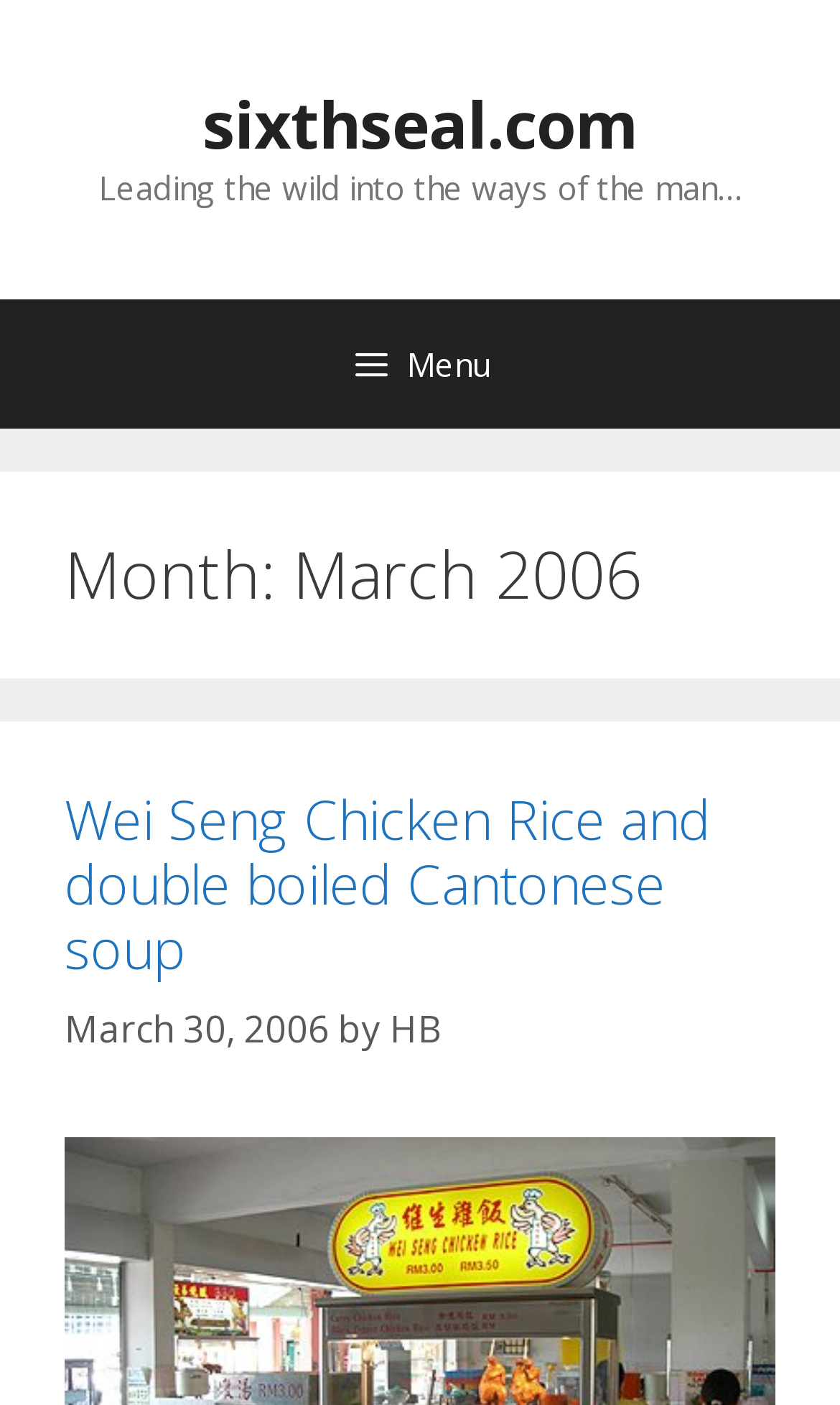Determine the bounding box coordinates of the UI element described by: "Menu".

[0.0, 0.212, 1.0, 0.304]